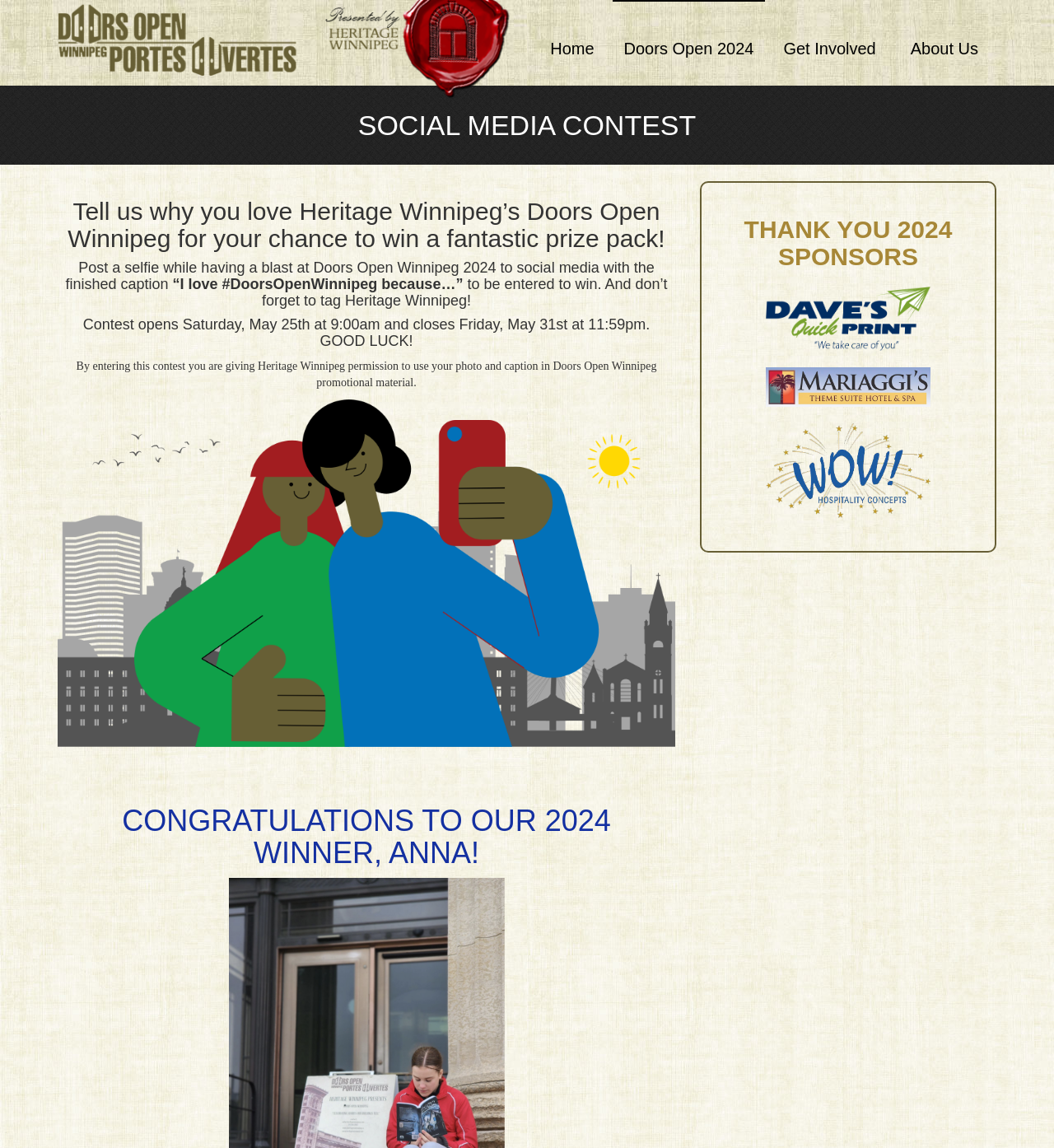Offer an extensive depiction of the webpage and its key elements.

The webpage is about a social media contest organized by Doors Open Winnipeg, presented by Heritage Winnipeg. At the top left of the page, there is a link to "Doors Open Winnipeg - Presented by Heritage Winnipeg" accompanied by an image with the same name. 

To the right of the image, there is a navigation menu consisting of four links: "Home", "Doors Open 2024", "Get Involved", and "About Us", arranged horizontally from left to right.

Below the navigation menu, there is a prominent heading "SOCIAL MEDIA CONTEST" that spans almost the entire width of the page. Underneath this heading, there are three subheadings that explain the rules of the contest. The first subheading invites users to post a selfie on social media with a specific caption to enter the contest. The second subheading provides the contest duration, and the third subheading wishes participants good luck.

Below the contest rules, there is a static text that informs users that by entering the contest, they are giving permission to Heritage Winnipeg to use their photo and caption in promotional materials. 

Further down, there is a congratulatory message to the 2024 winner, Anna. Below this message, there is an article section that takes up most of the page's width. Within this section, there is a heading "THANK YOU 2024 SPONSORS" that acknowledges the sponsors of the event.